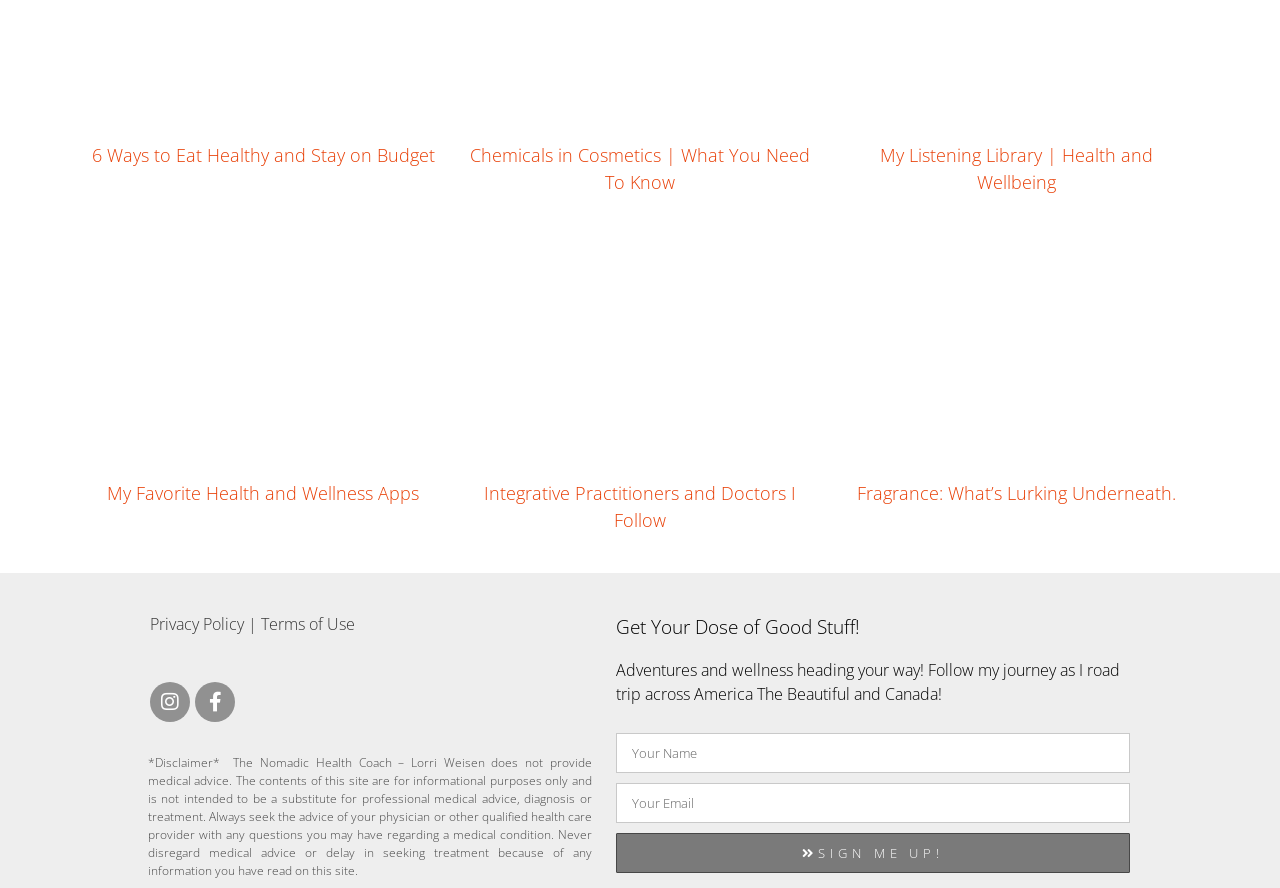Show me the bounding box coordinates of the clickable region to achieve the task as per the instruction: "Click the link to learn about eating healthy on a budget".

[0.07, 0.16, 0.341, 0.191]